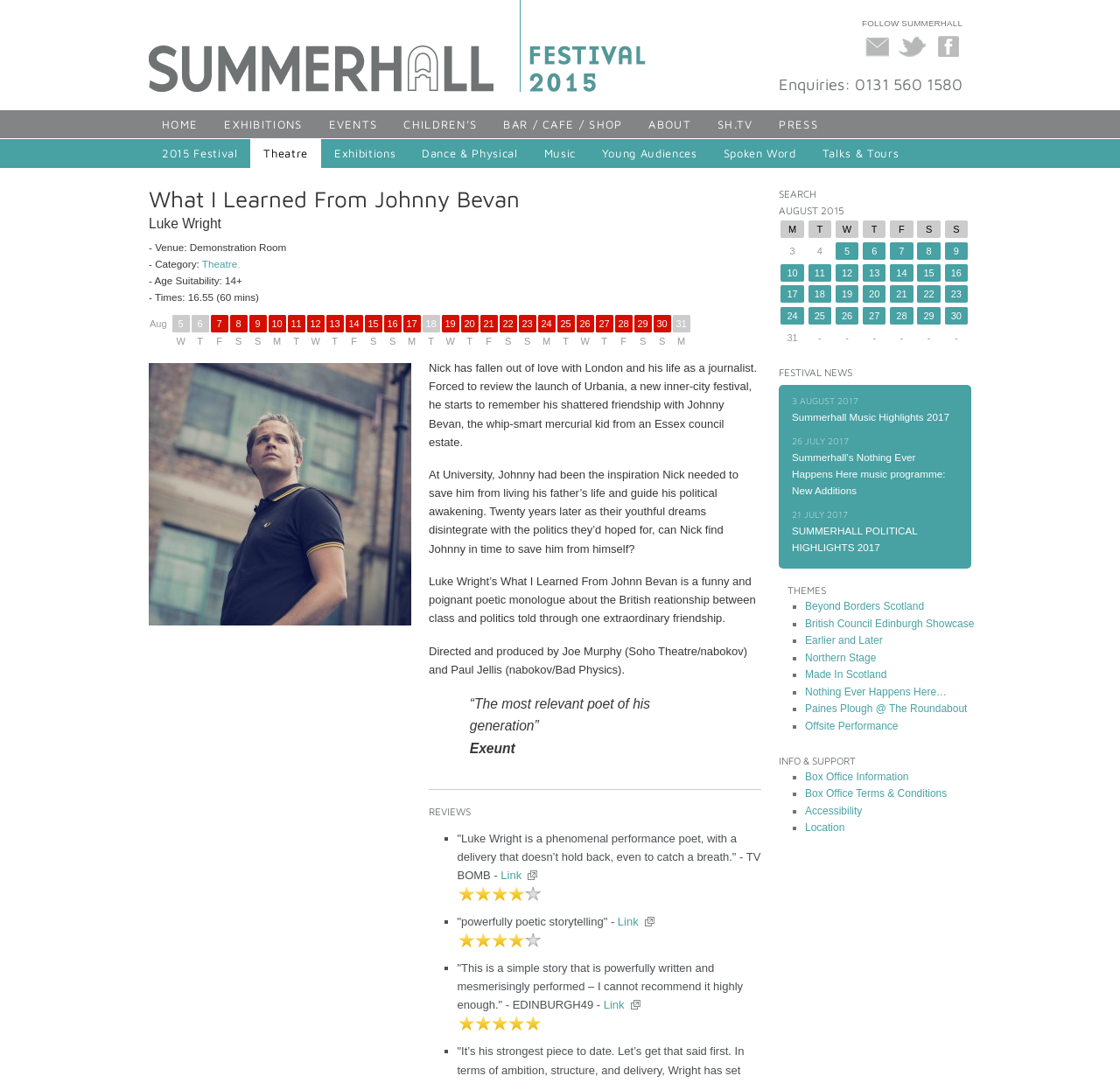What is the name of the festival?
From the image, provide a succinct answer in one word or a short phrase.

Summerhall August Festival 2015